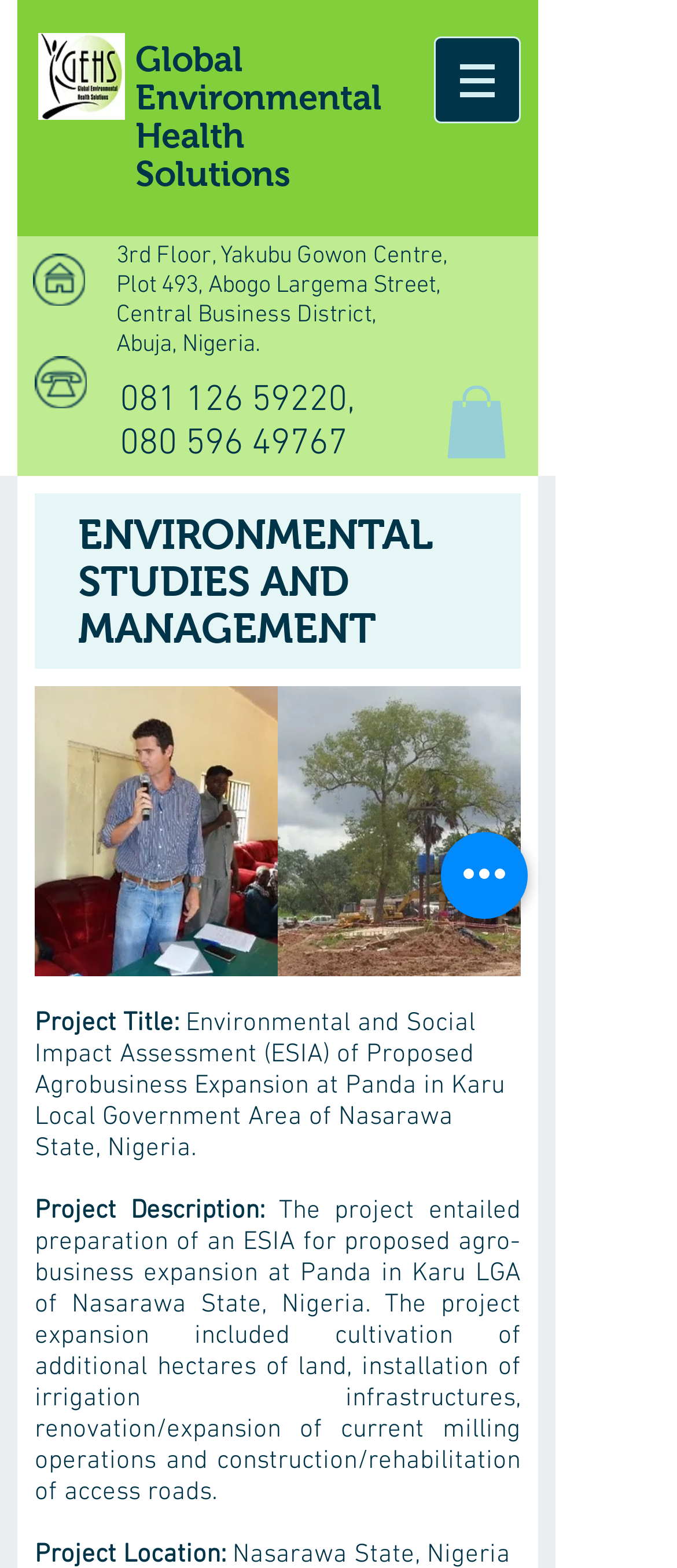Determine the bounding box coordinates of the UI element described below. Use the format (top-left x, top-left y, bottom-right x, bottom-right y) with floating point numbers between 0 and 1: aria-label="Quick actions"

[0.651, 0.531, 0.779, 0.586]